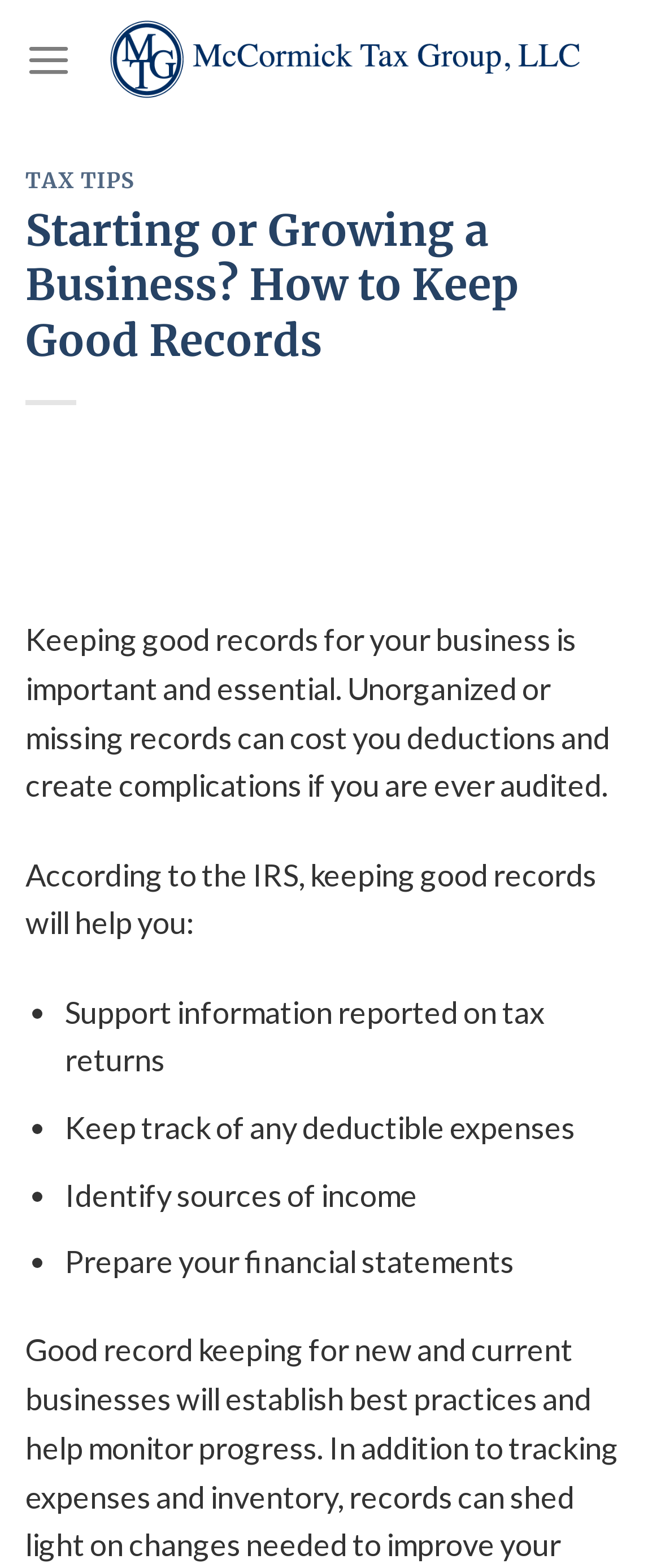Write an exhaustive caption that covers the webpage's main aspects.

The webpage is about keeping good records for a business, specifically highlighting the importance of organized records for tax purposes. At the top, there is a logo and a link to "McCormick Tax Group, LLC" on the left side, and a menu link on the right side. 

Below the logo, there is a header section with two headings: "TAX TIPS" and "Starting or Growing a Business? How to Keep Good Records". The "TAX TIPS" heading has a link underneath it. 

The main content of the webpage starts with a brief introduction to the importance of keeping good records, followed by a paragraph explaining how unorganized or missing records can lead to complications during audits. 

Below the introduction, there is a list of four points, each marked with a bullet point, explaining how keeping good records can help with tax returns, tracking deductible expenses, identifying sources of income, and preparing financial statements.